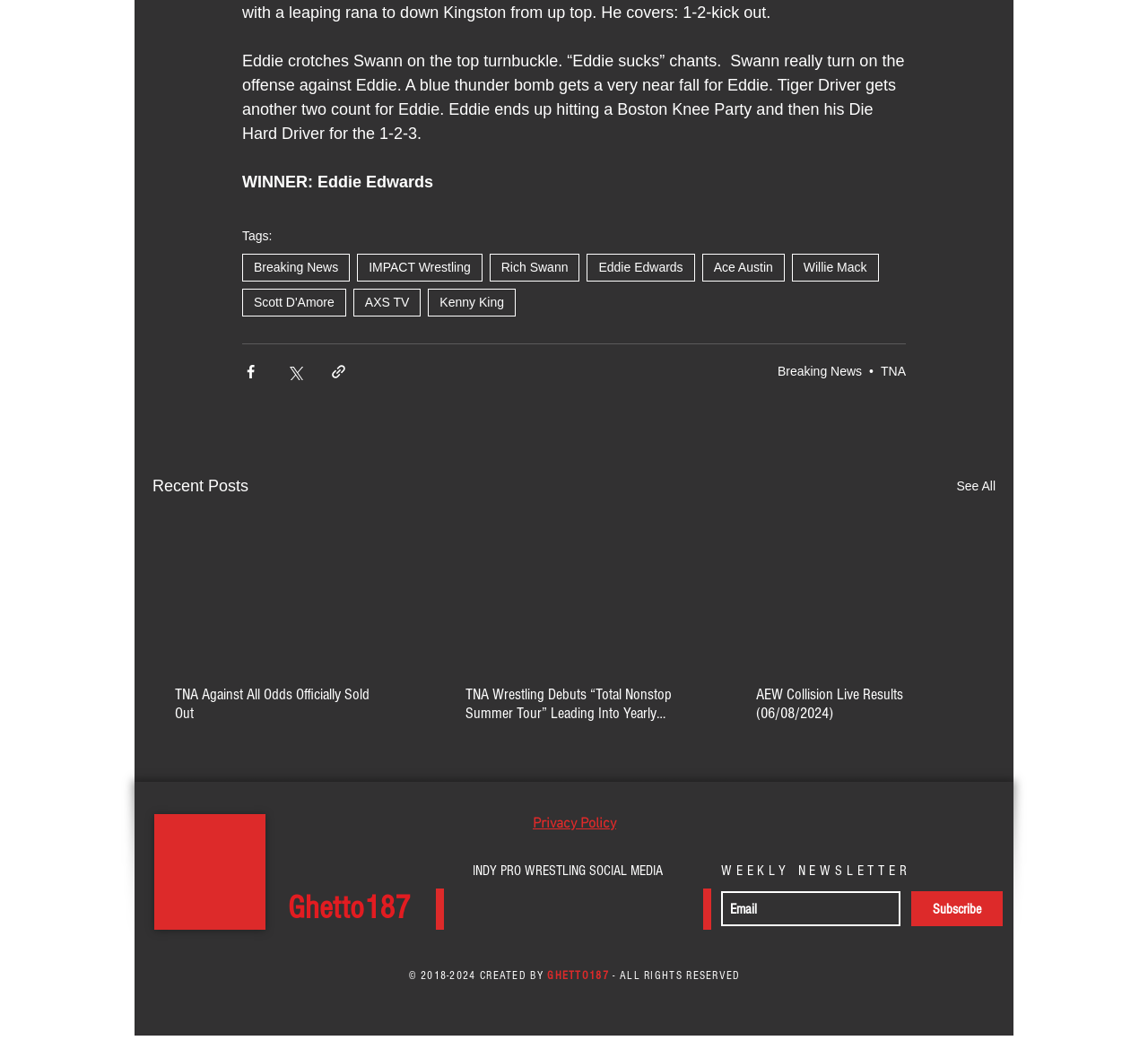Locate the bounding box coordinates of the clickable element to fulfill the following instruction: "Subscribe to the weekly newsletter". Provide the coordinates as four float numbers between 0 and 1 in the format [left, top, right, bottom].

[0.794, 0.85, 0.873, 0.883]